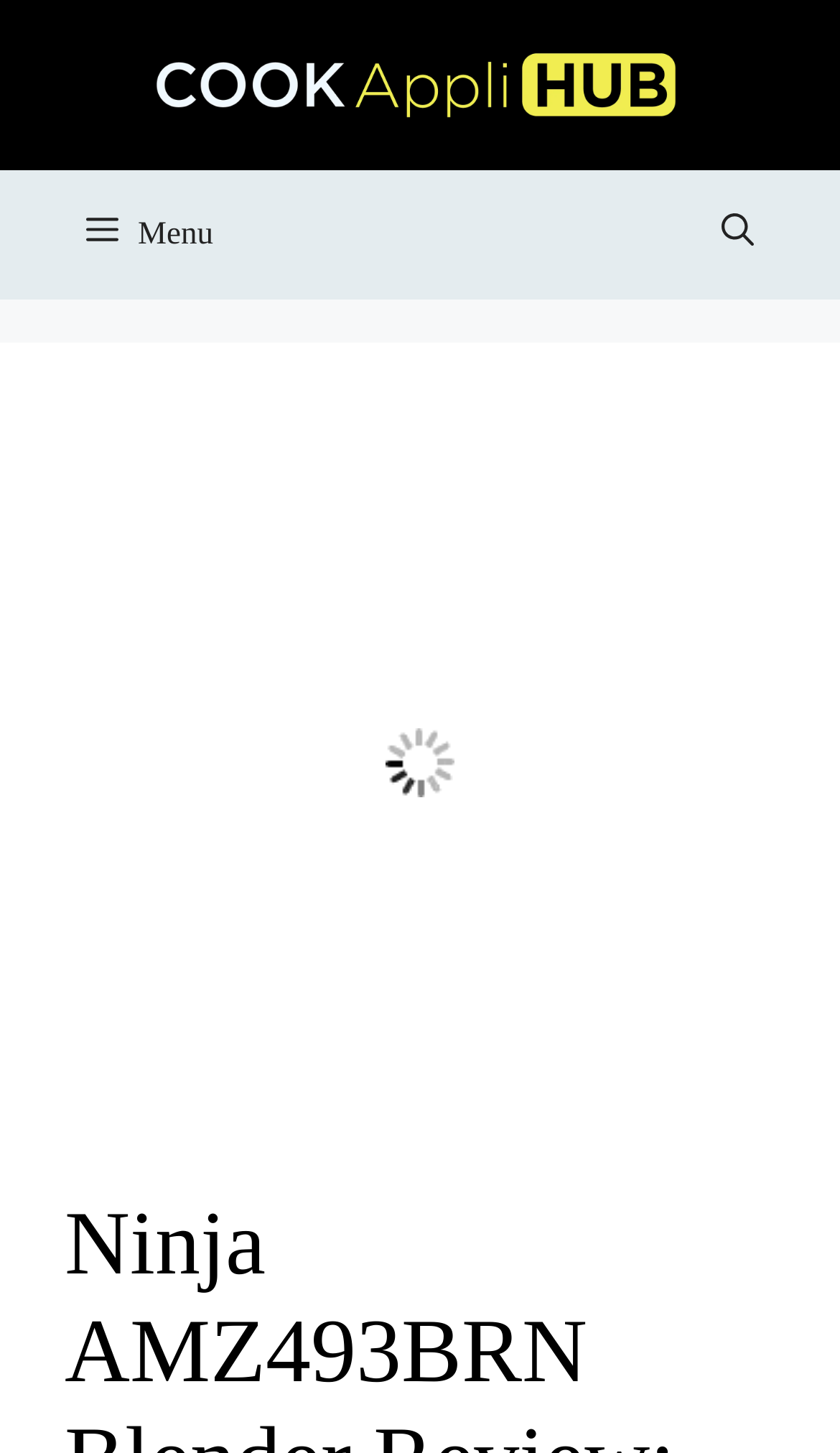Your task is to find and give the main heading text of the webpage.

Ninja AMZ493BRN Blender Review: Master of Multitasking or Jack of All Trades?